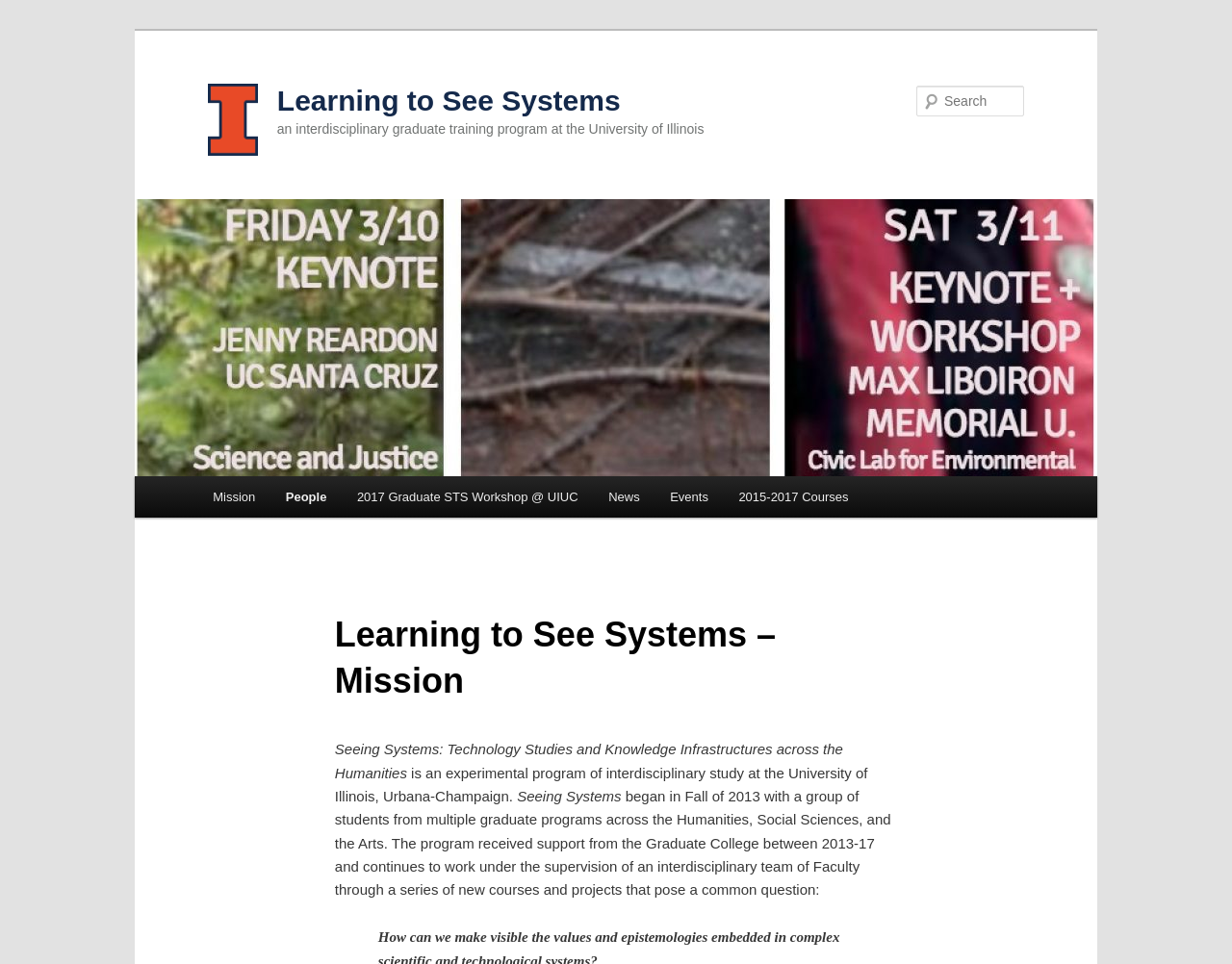Find the bounding box coordinates of the area that needs to be clicked in order to achieve the following instruction: "Search for something". The coordinates should be specified as four float numbers between 0 and 1, i.e., [left, top, right, bottom].

[0.744, 0.089, 0.831, 0.121]